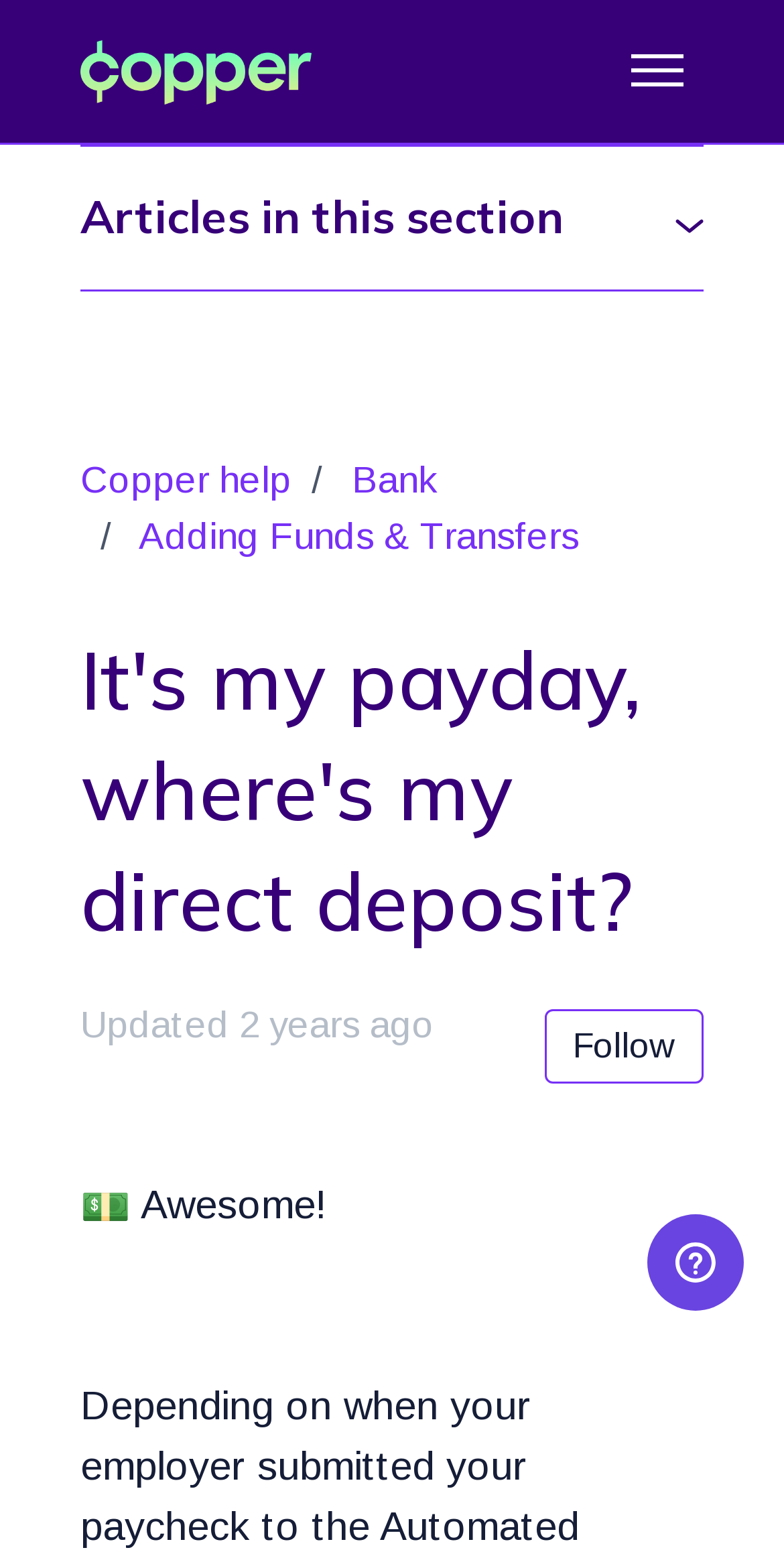Please find the bounding box coordinates of the clickable region needed to complete the following instruction: "Follow the article". The bounding box coordinates must consist of four float numbers between 0 and 1, i.e., [left, top, right, bottom].

[0.694, 0.648, 0.897, 0.696]